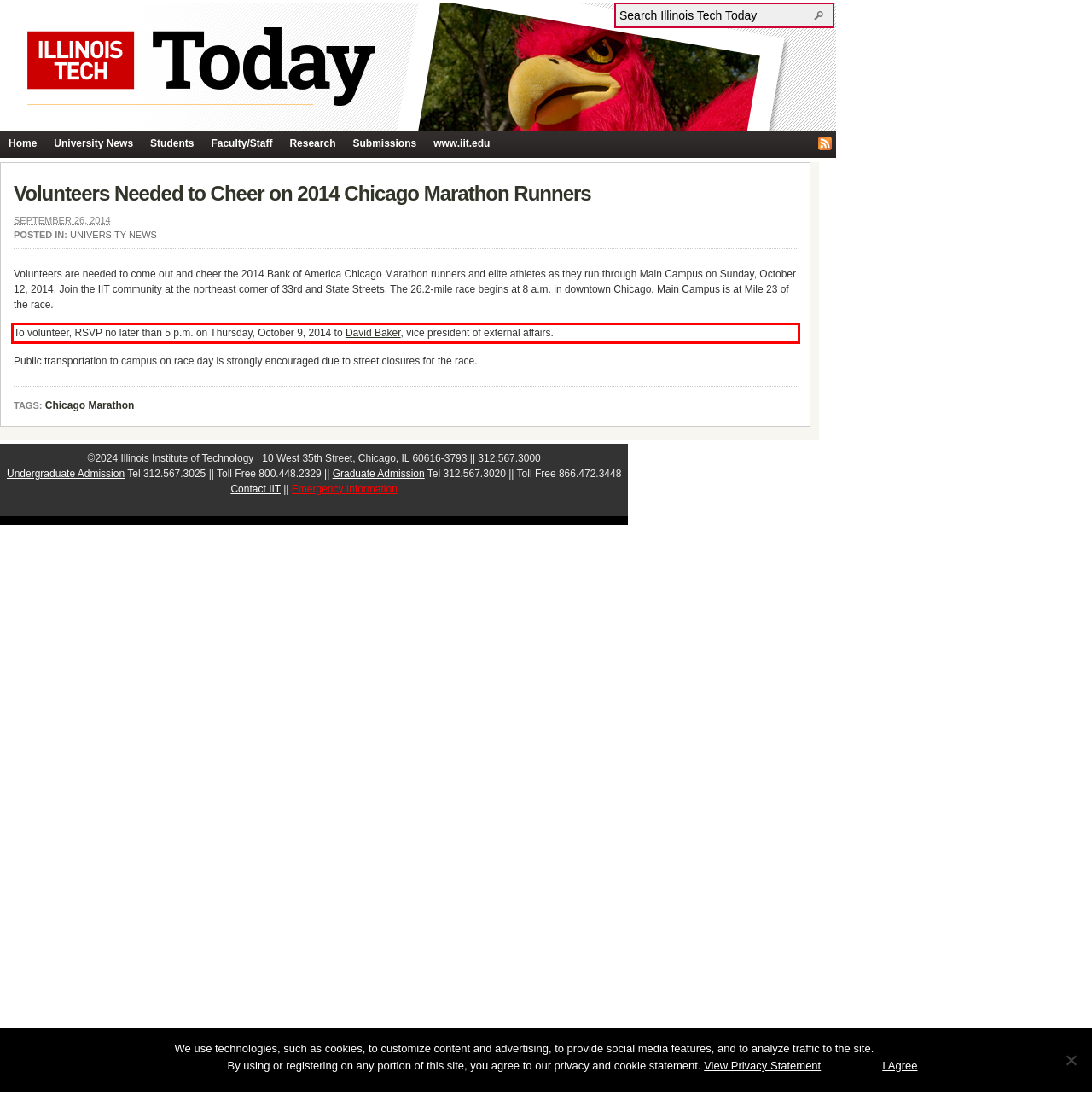Identify and extract the text within the red rectangle in the screenshot of the webpage.

To volunteer, RSVP no later than 5 p.m. on Thursday, October 9, 2014 to David Baker, vice president of external affairs.